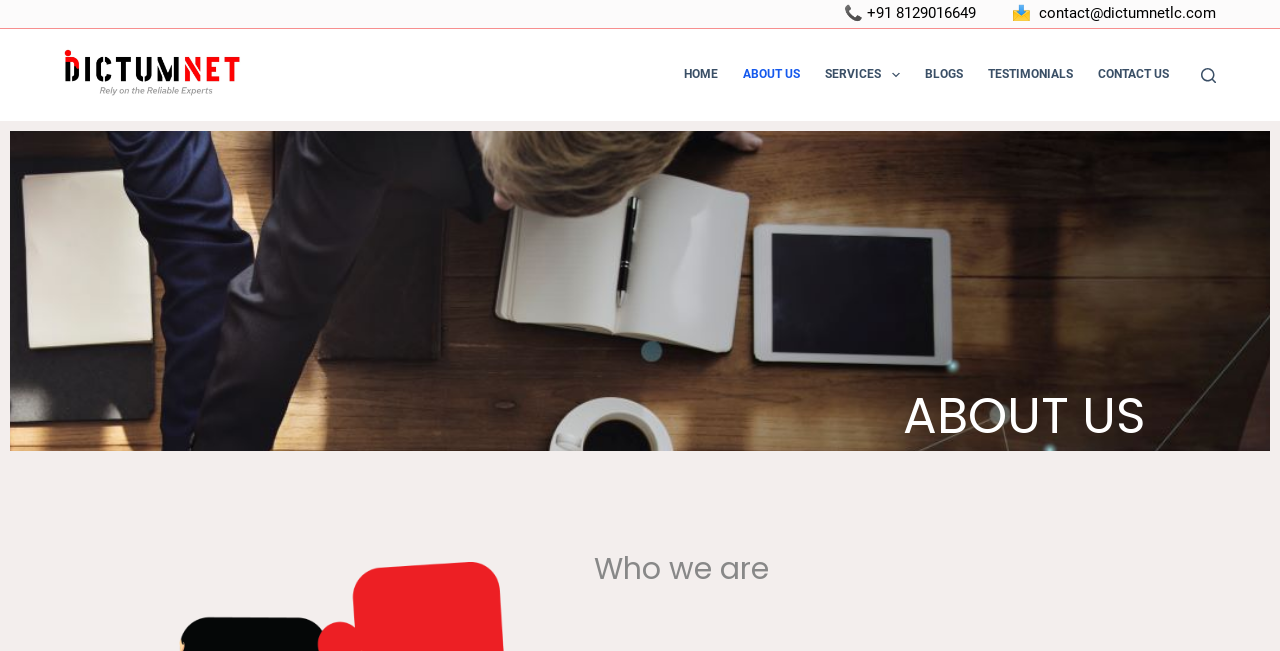What is the email address?
Answer the question with as much detail as possible.

I found the email address by looking at the top-right corner of the webpage, where there is a section with an email icon and a link with the email address.